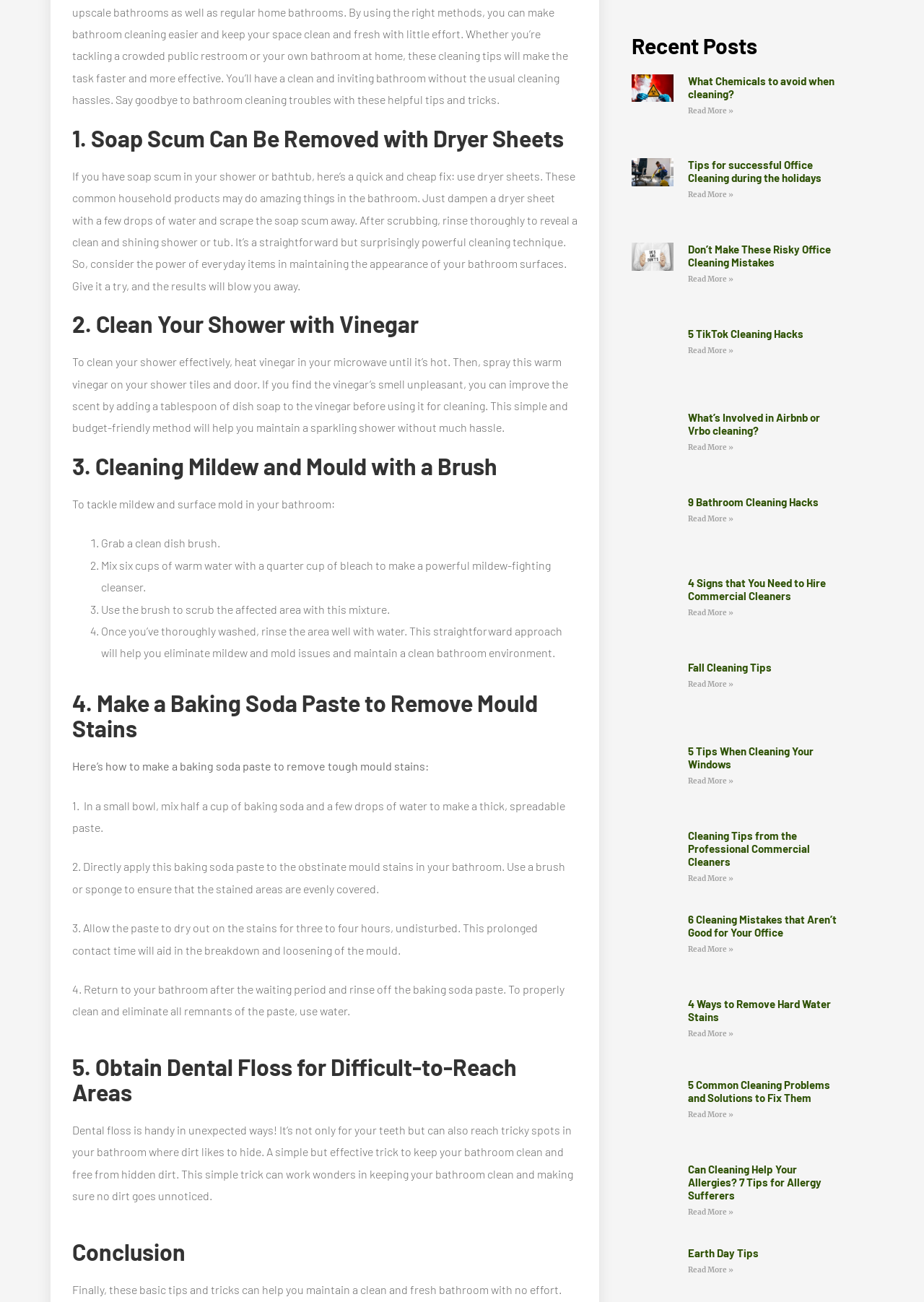Identify the bounding box coordinates for the UI element described by the following text: "Read More »". Provide the coordinates as four float numbers between 0 and 1, in the format [left, top, right, bottom].

[0.745, 0.726, 0.794, 0.733]